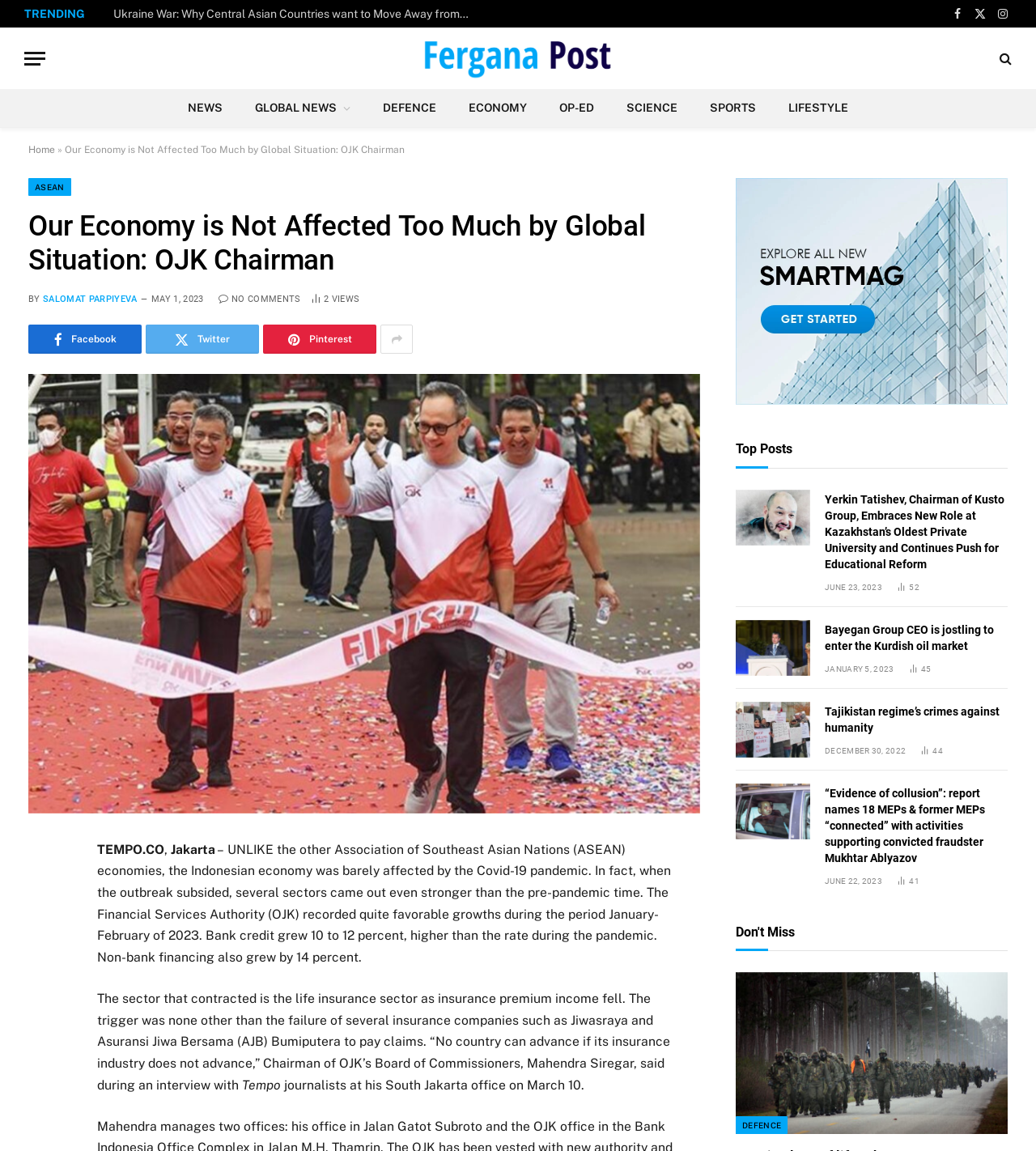Locate the bounding box coordinates of the element to click to perform the following action: 'Share the article on Facebook'. The coordinates should be given as four float values between 0 and 1, in the form of [left, top, right, bottom].

[0.027, 0.762, 0.057, 0.788]